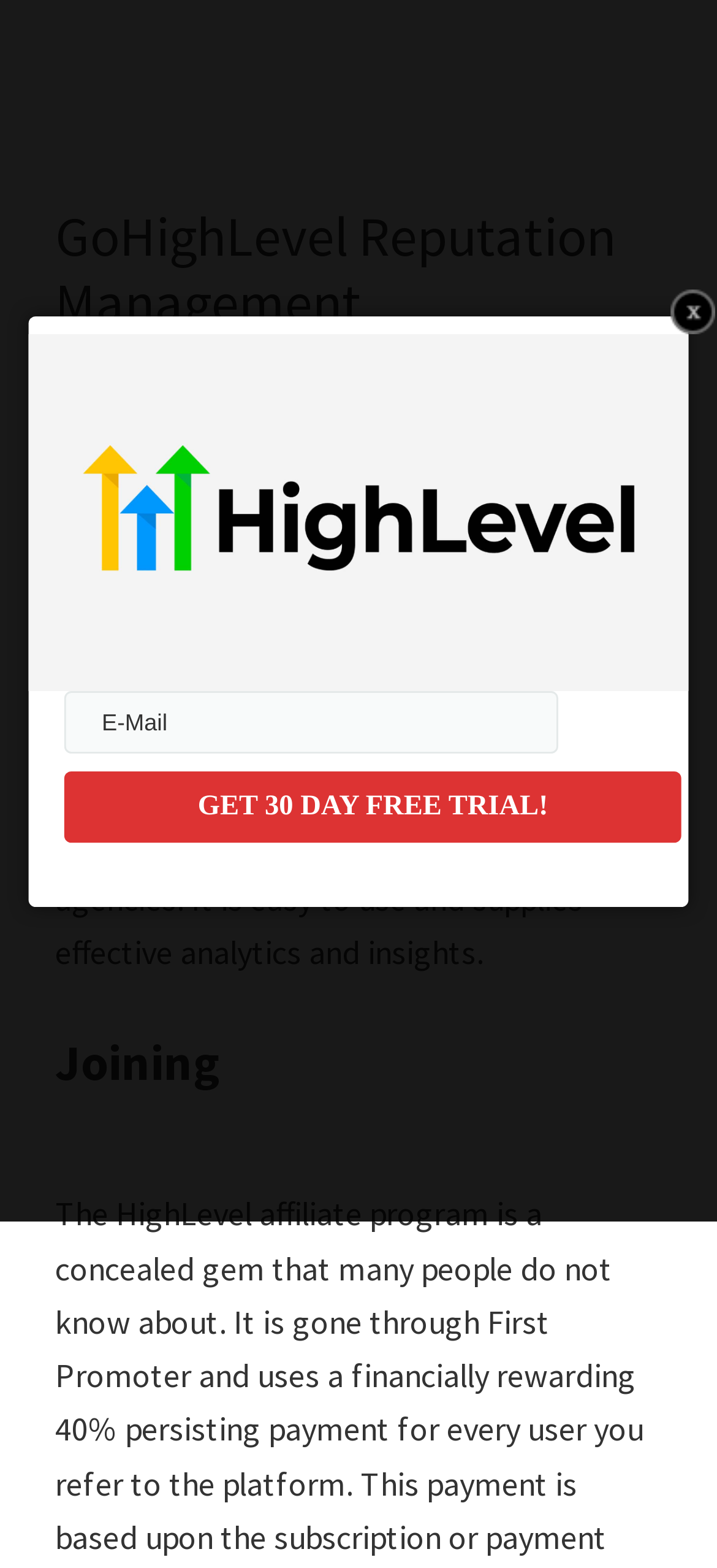With reference to the screenshot, provide a detailed response to the question below:
How can GoHighLevel be used?

The webpage suggests that GoHighLevel can be used to create earnings from home or at the office, implying that it can be used remotely and offers a flexible way to earn money.